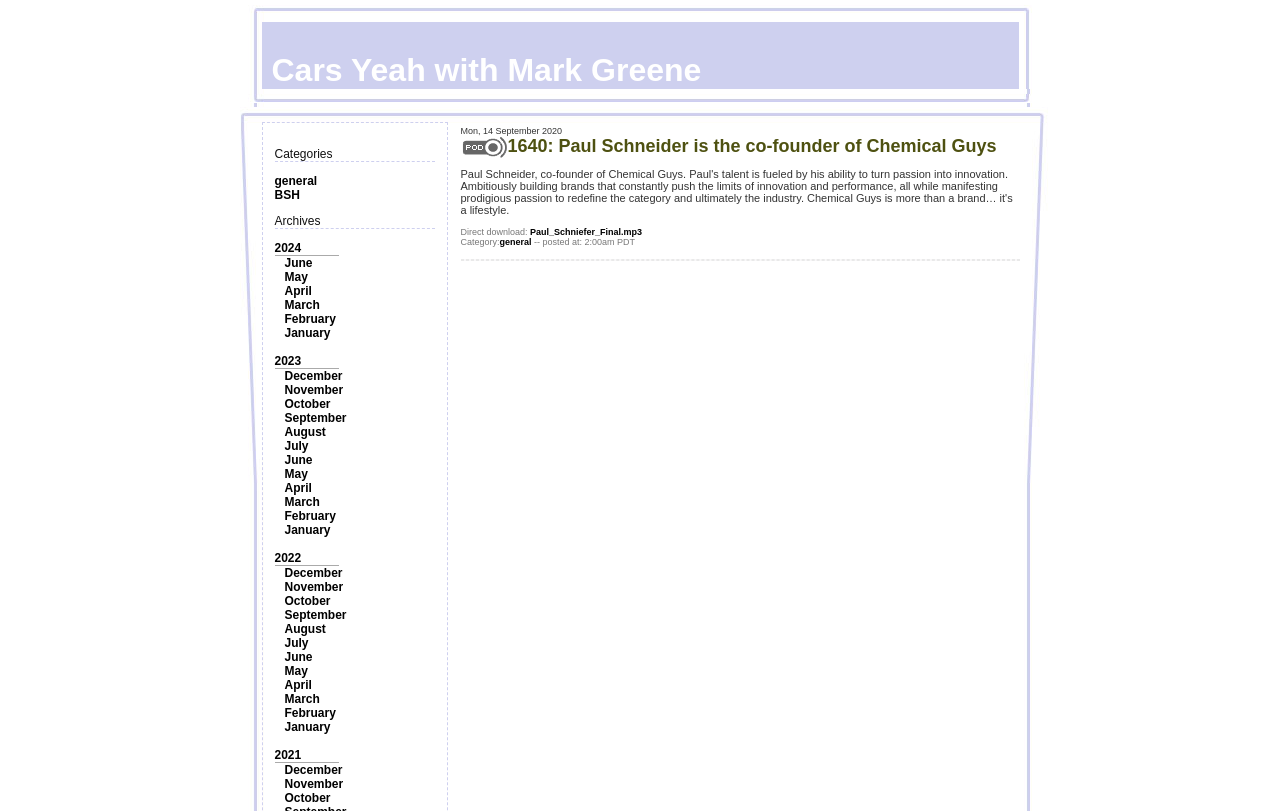What is the category of the podcast?
Utilize the information in the image to give a detailed answer to the question.

The category of the podcast can be found in the LayoutTableCell element, where it is mentioned as 'Category: general'. This information is provided along with the podcast title, description, and download link.